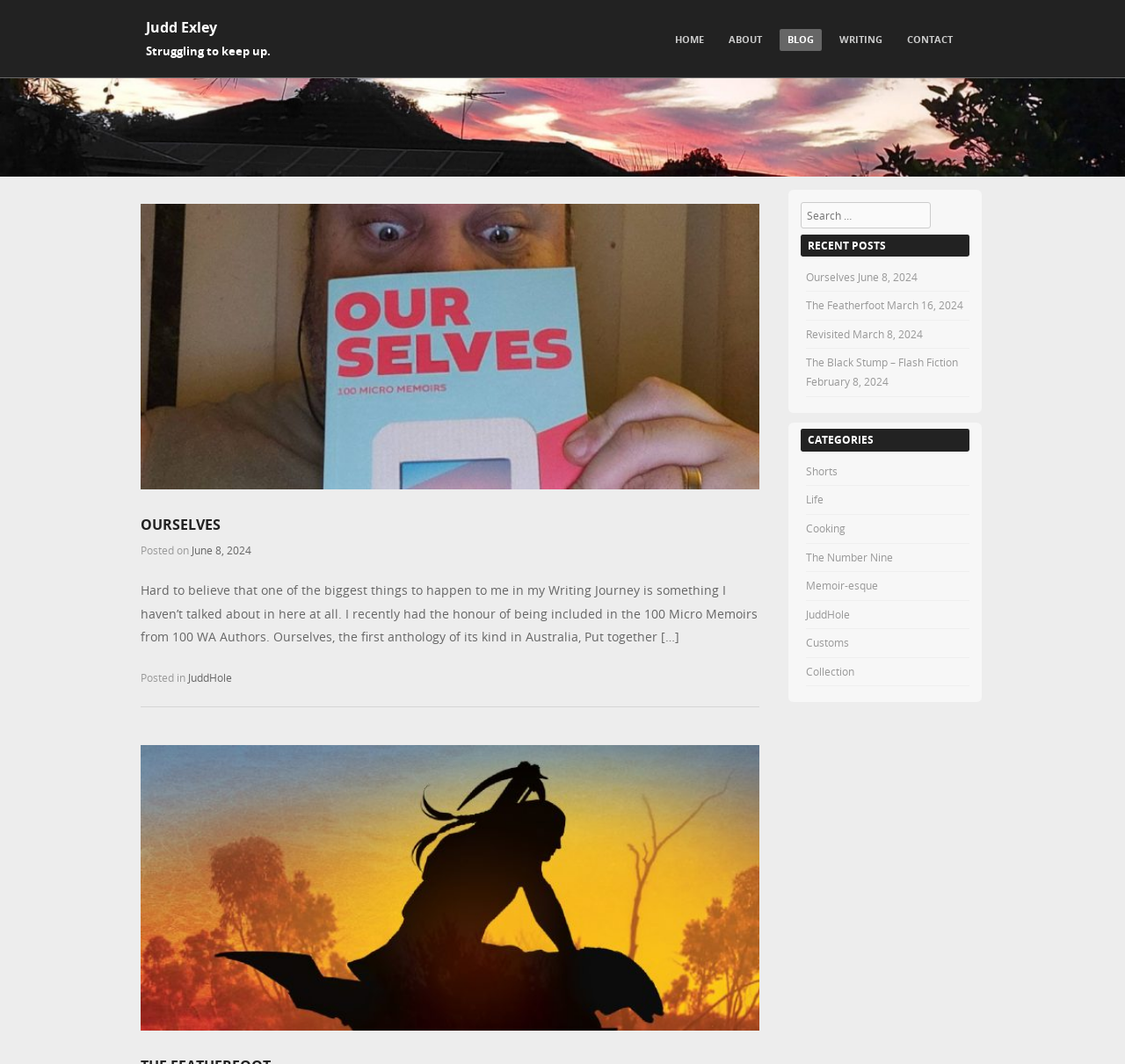What is the category of the link 'The Number Nine'? Analyze the screenshot and reply with just one word or a short phrase.

None